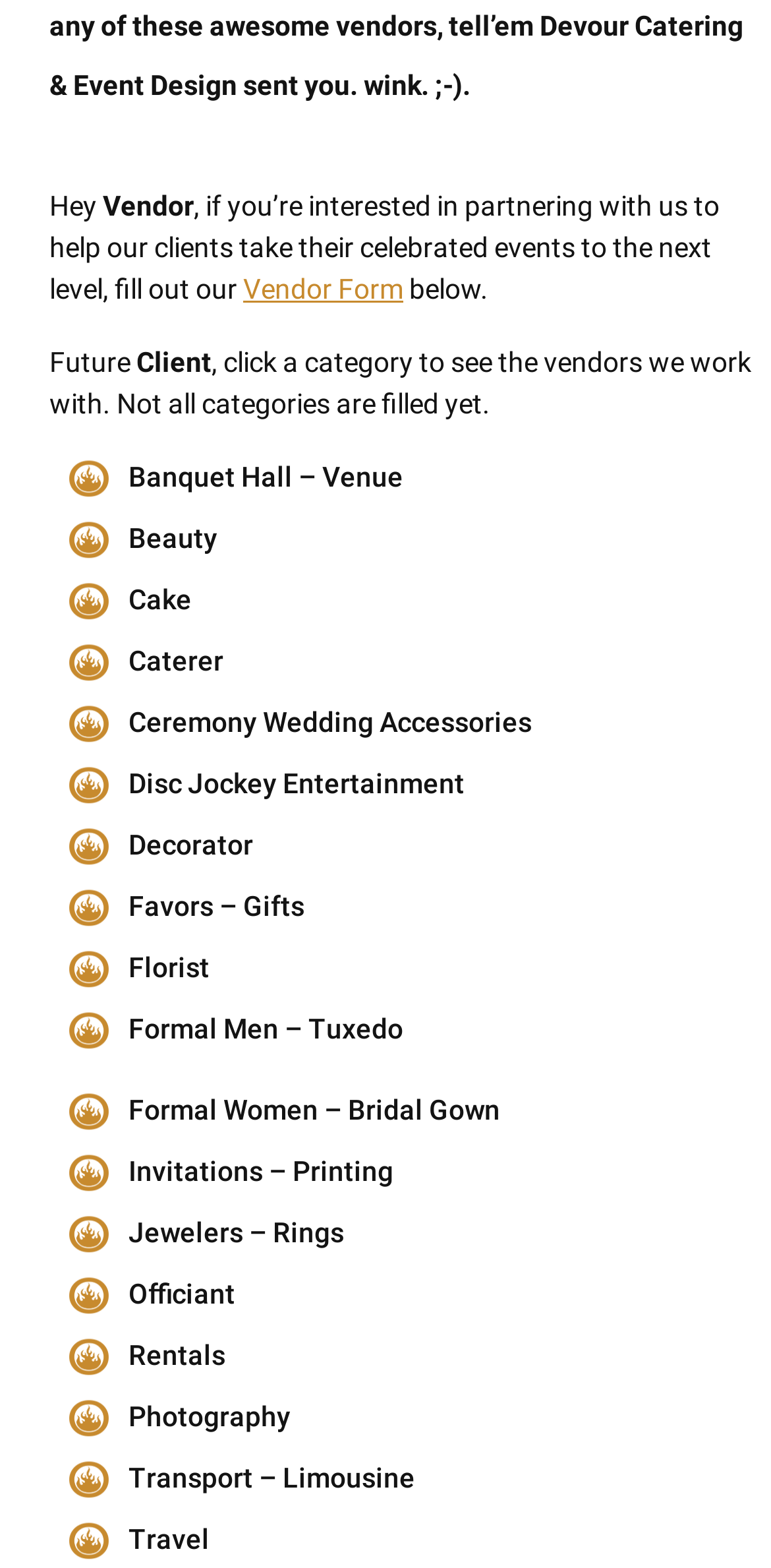Determine the bounding box coordinates of the clickable element to achieve the following action: 'click Banquet Hall – Venue'. Provide the coordinates as four float values between 0 and 1, formatted as [left, top, right, bottom].

[0.09, 0.291, 0.949, 0.318]